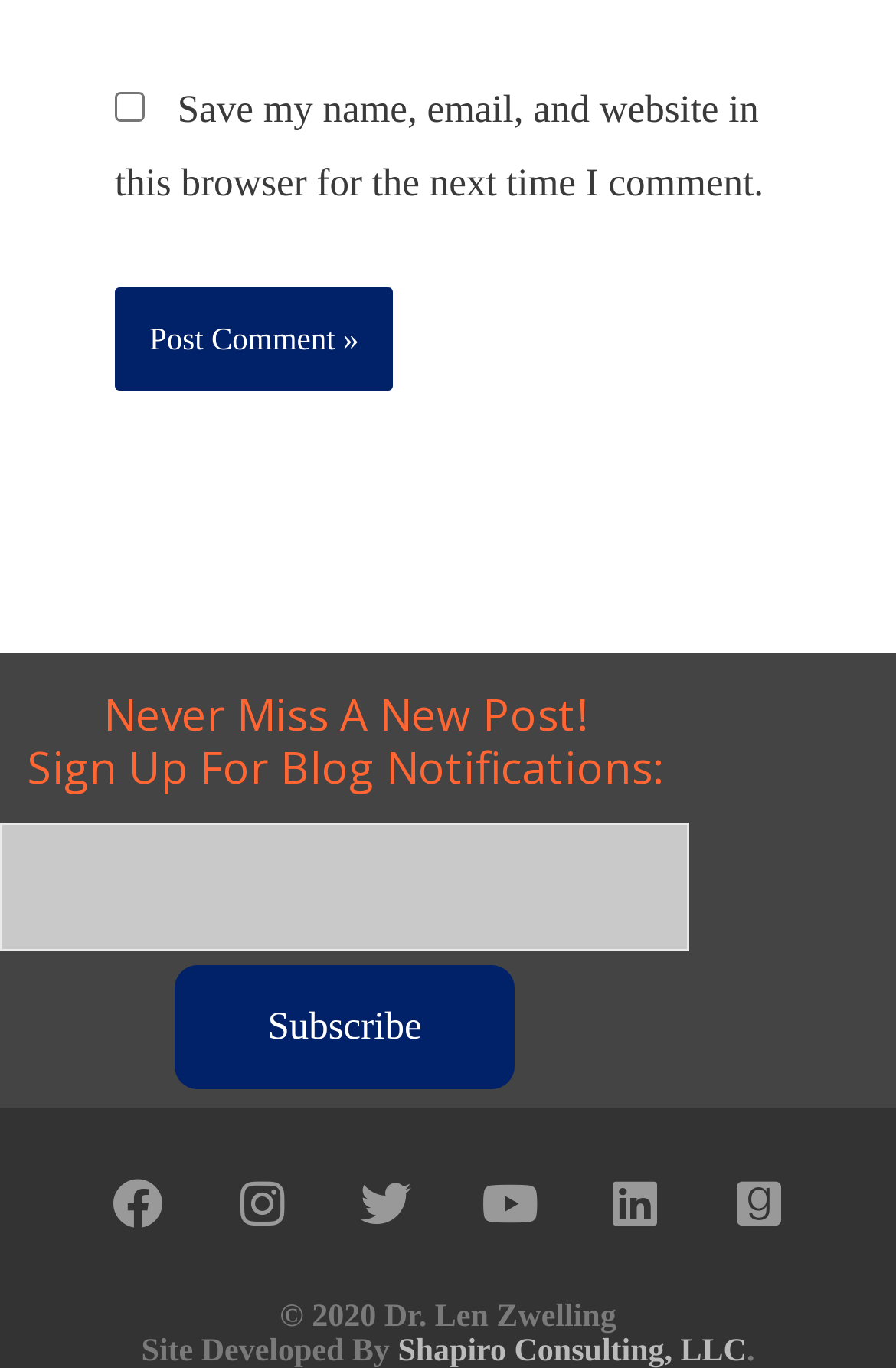Using the element description: "name="submit" value="Post Comment »"", determine the bounding box coordinates for the specified UI element. The coordinates should be four float numbers between 0 and 1, [left, top, right, bottom].

[0.128, 0.21, 0.439, 0.286]